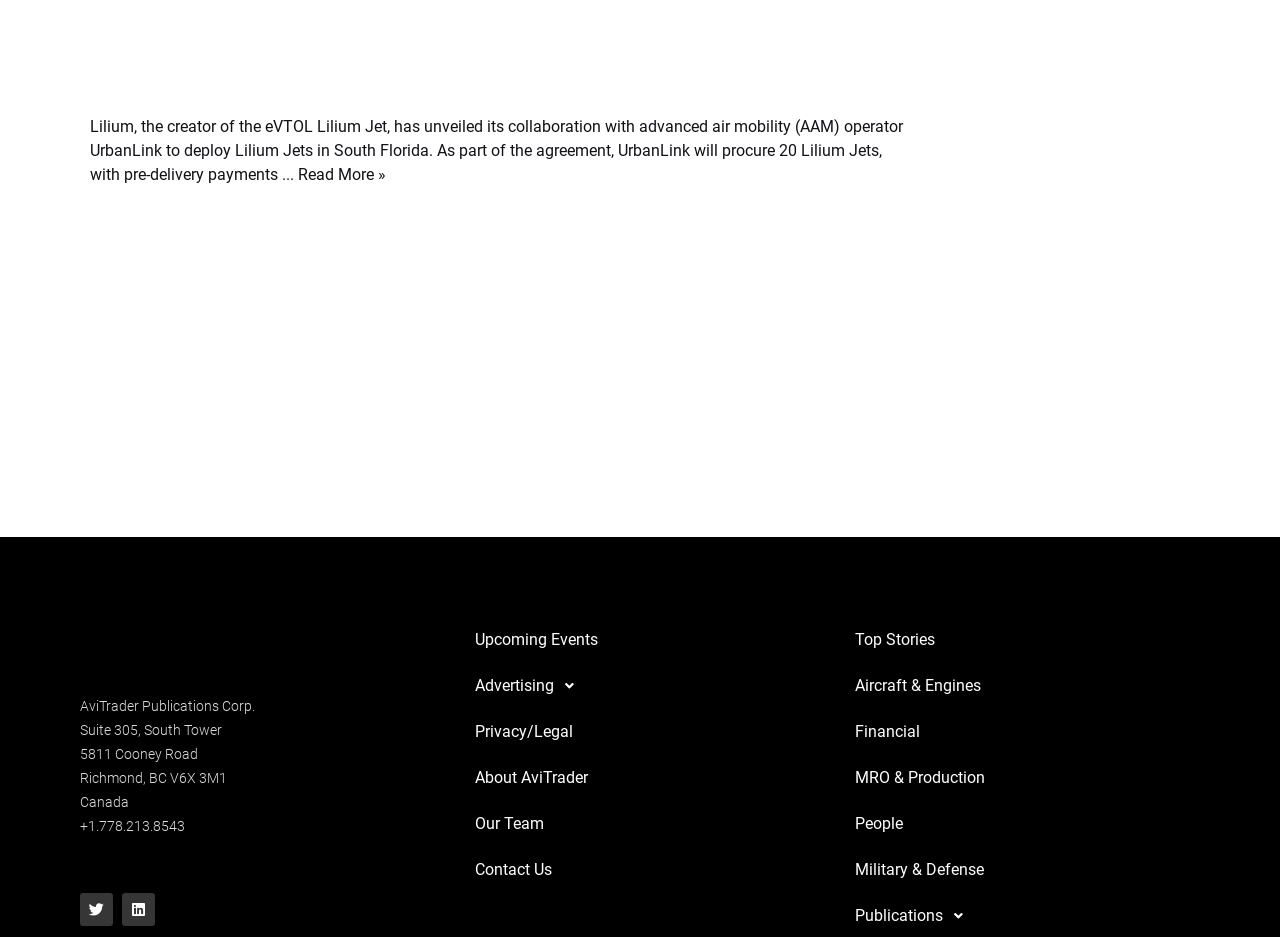Please provide a brief answer to the question using only one word or phrase: 
How many Lilium Jets will UrbanLink procure?

20